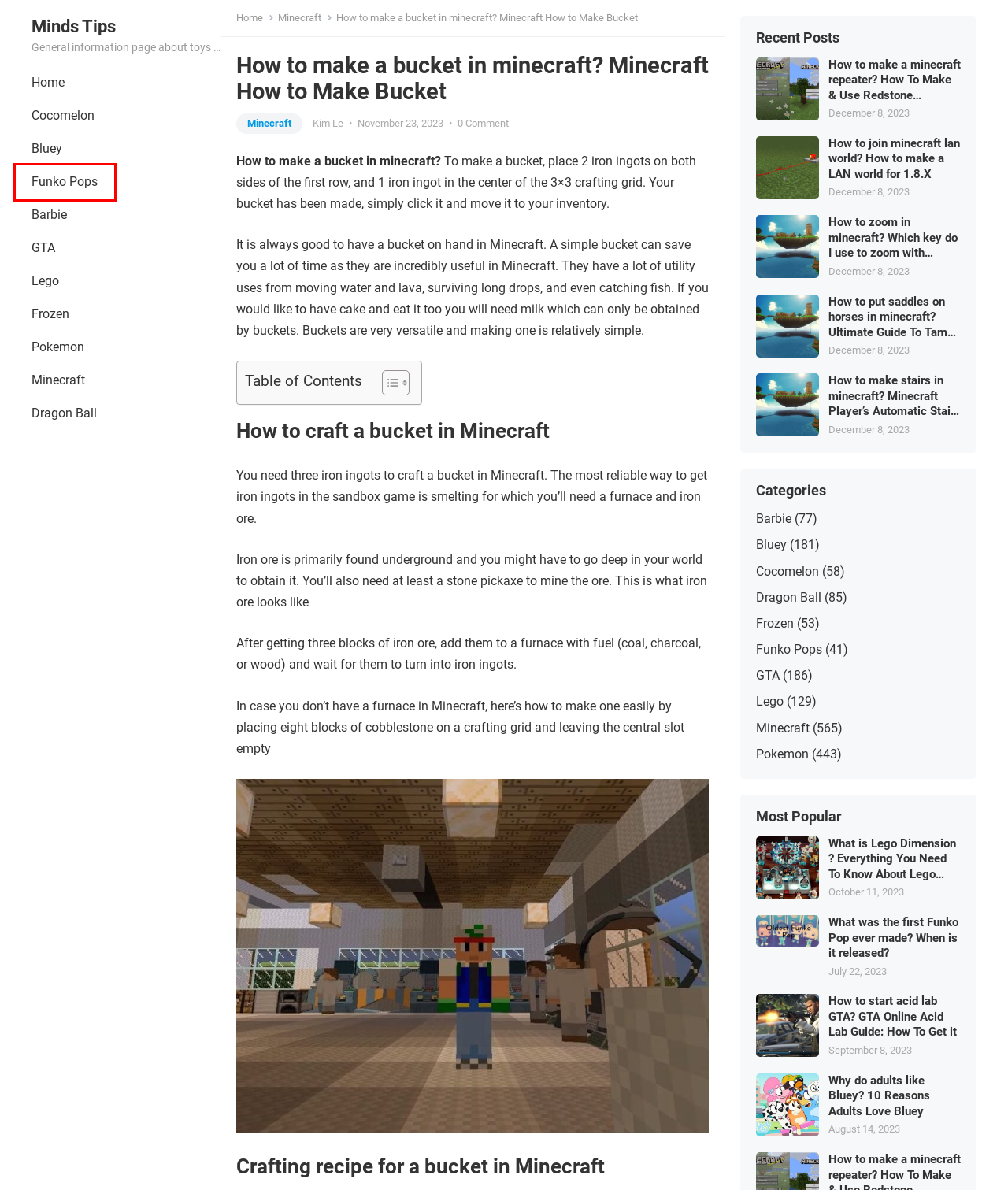Look at the screenshot of a webpage with a red bounding box and select the webpage description that best corresponds to the new page after clicking the element in the red box. Here are the options:
A. Lego - Minds Tips
B. Cocomelon - Minds Tips
C. What was the first Funko Pop ever made? When is it released?
D. Frozen - Minds Tips
E. How to zoom in minecraft? Which key do I use to zoom with Minecraft Optifine?
F. How to make a minecraft repeater? How To Make & Use Redstone Repeaters
G. Barbie - Minds Tips
H. Funko Pops - Minds Tips

H